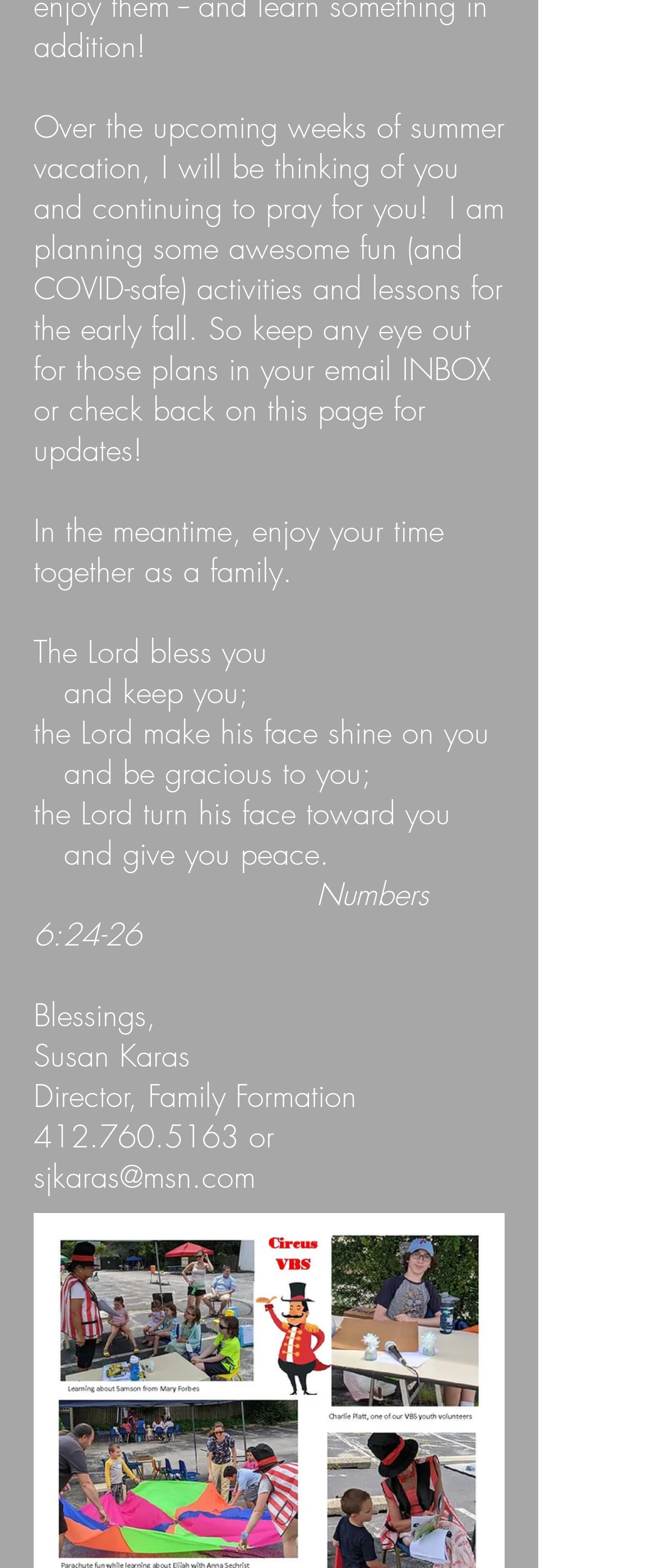Identify the bounding box coordinates for the UI element described by the following text: "412.760.5163". Provide the coordinates as four float numbers between 0 and 1, in the format [left, top, right, bottom].

[0.051, 0.711, 0.364, 0.737]